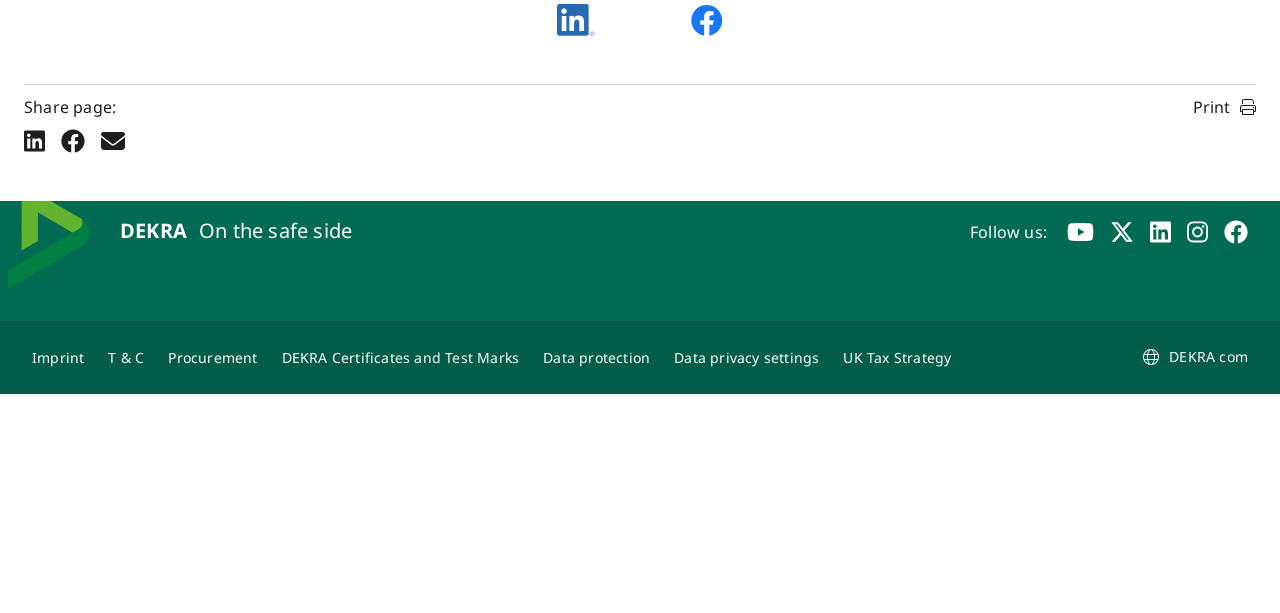Please find the bounding box coordinates of the element that you should click to achieve the following instruction: "Print the page". The coordinates should be presented as four float numbers between 0 and 1: [left, top, right, bottom].

[0.932, 0.155, 0.981, 0.194]